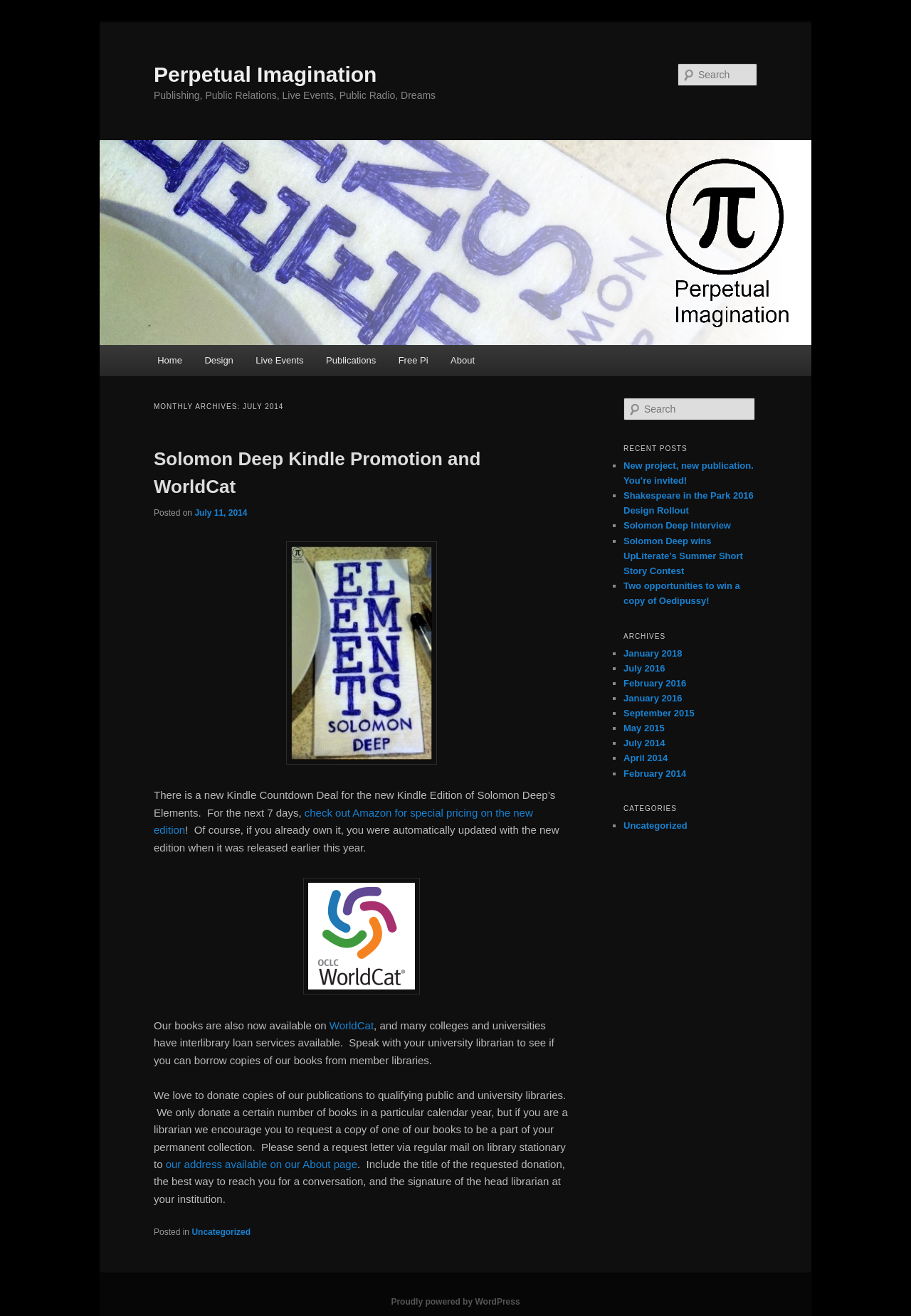Indicate the bounding box coordinates of the clickable region to achieve the following instruction: "Search for something."

[0.744, 0.048, 0.831, 0.065]